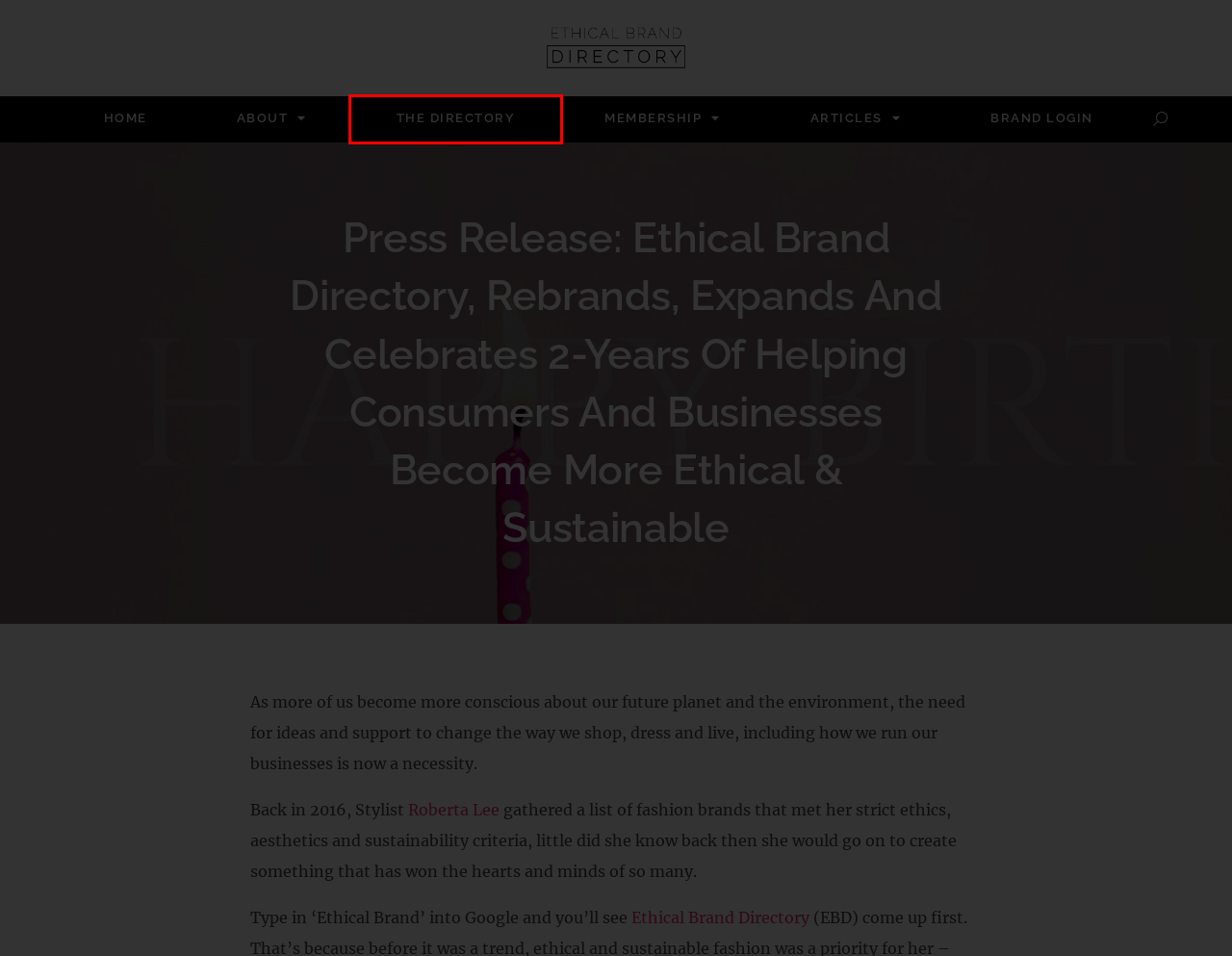Examine the screenshot of a webpage with a red bounding box around a specific UI element. Identify which webpage description best matches the new webpage that appears after clicking the element in the red bounding box. Here are the candidates:
A. Ethics & Sustainability | Roberta Lee - The Sustainable Stylist
B. The Sustainable Stylist | Personal & Commercial Styling Services
C. Learn more about the Ethical Brand Directory
D. Ethical Brand Directory | Discover Sustainable Fashion & Beauty Products
E. Terms of Use | Ethical Brand Directory
F. Ethical Fashion, Beauty & Lifestyle Brand Directory
G. Become a Member of Ethical Brand Directory | Discover the Benefits
H. Log In ‹ Ethical Brand Directory — WordPress

F